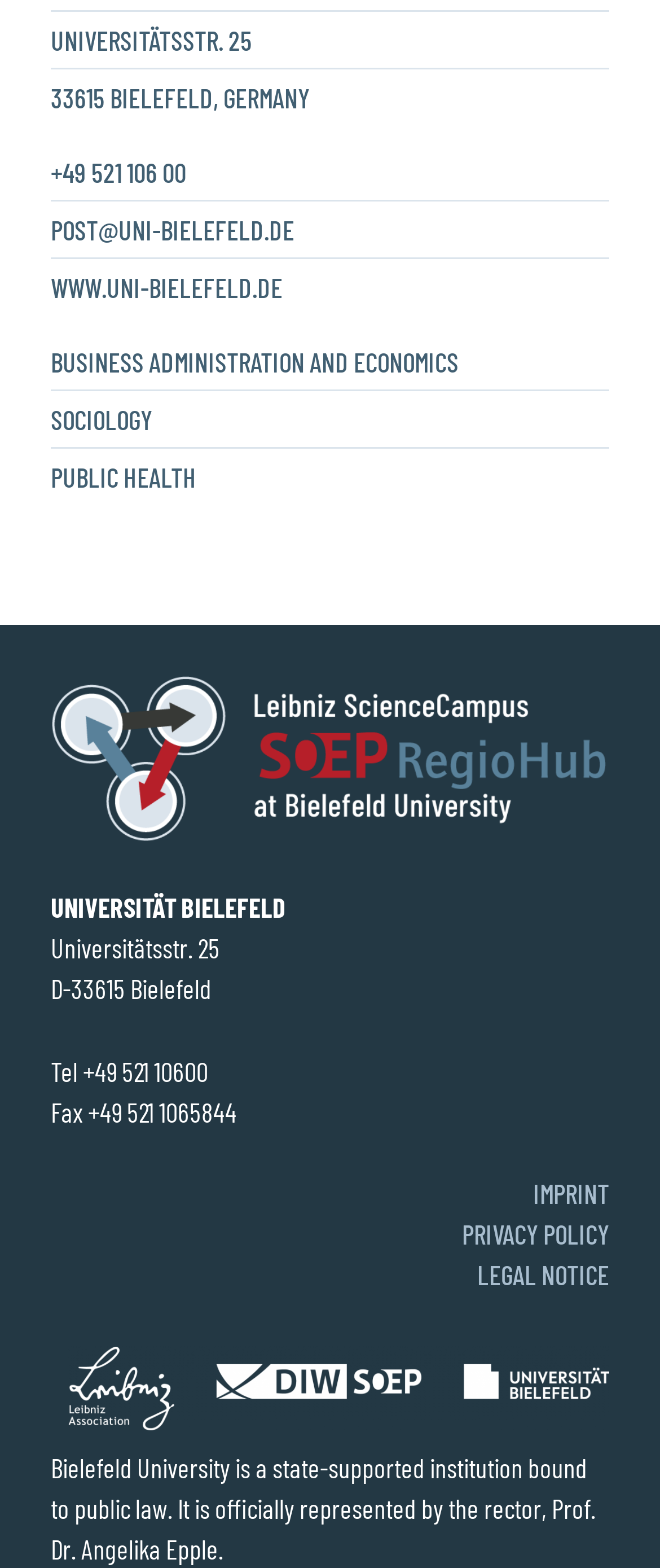Please locate the bounding box coordinates of the element that should be clicked to complete the given instruction: "call university phone number".

[0.077, 0.099, 0.282, 0.12]